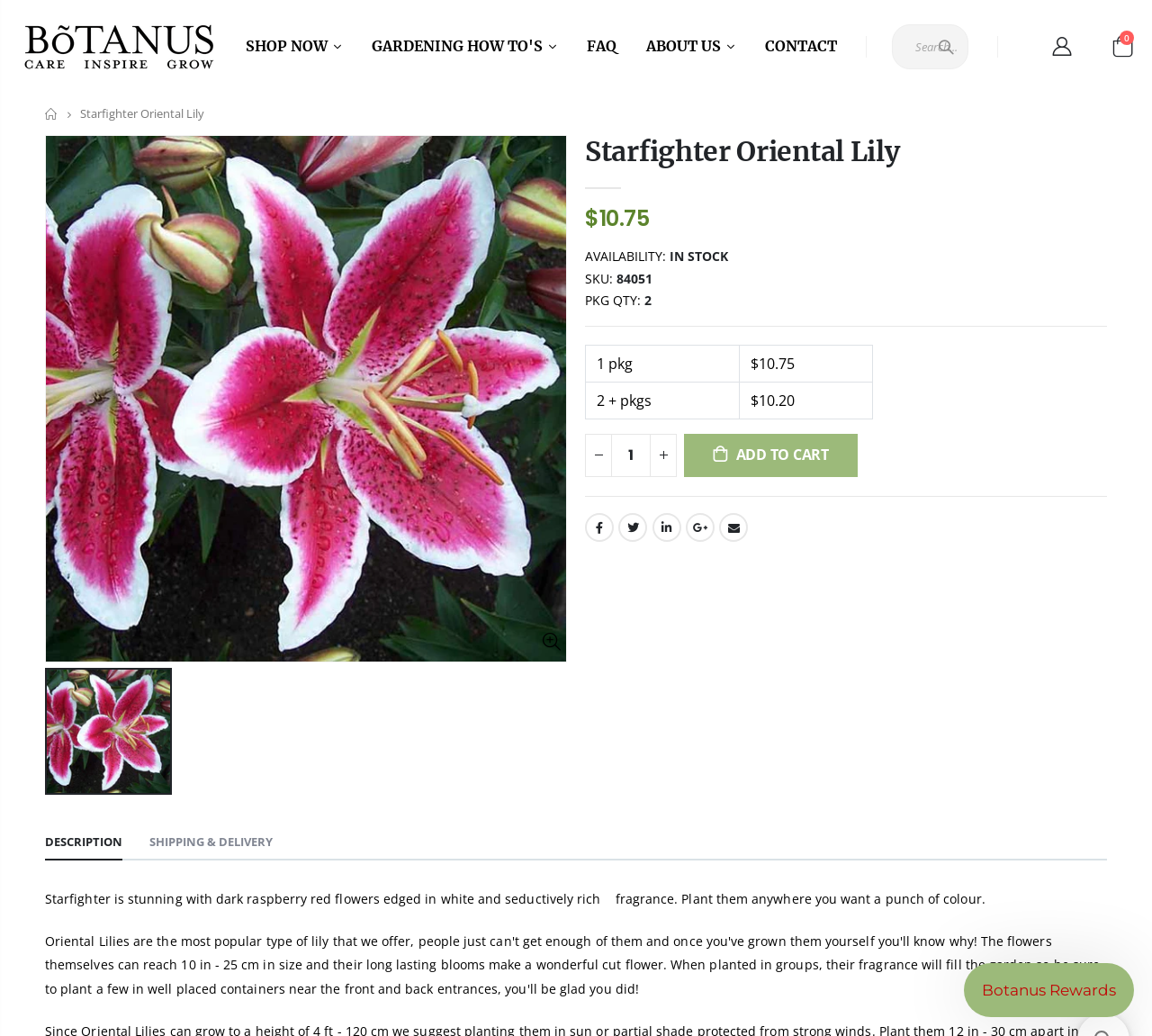Identify the bounding box coordinates for the UI element that matches this description: "Google +".

[0.595, 0.495, 0.62, 0.523]